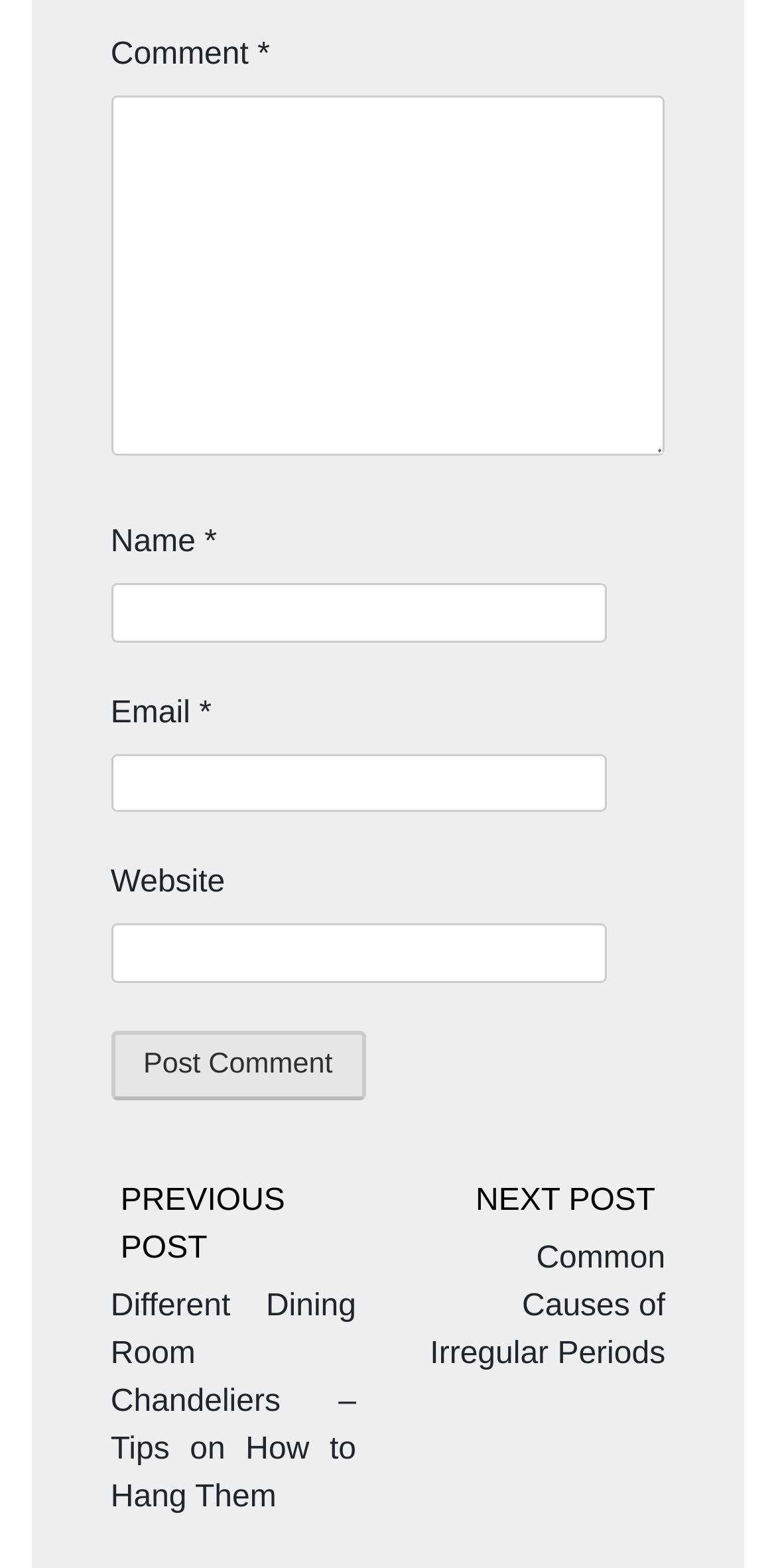Please provide a one-word or phrase answer to the question: 
How many links are present in the 'Posts' navigation?

2